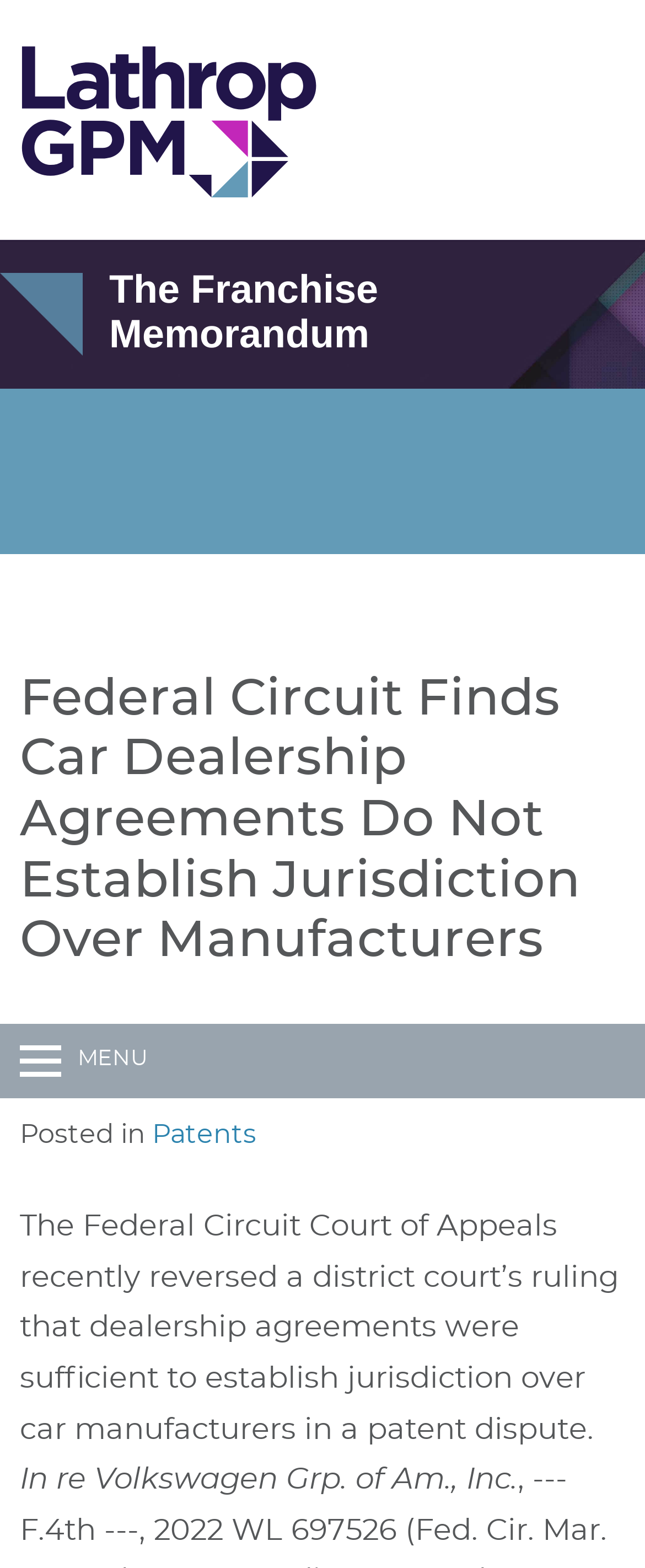Can you give a comprehensive explanation to the question given the content of the image?
What is the name of the case mentioned in the article?

I found the answer by reading the text content of the webpage, specifically the sentence 'In re Volkswagen Grp. of Am., Inc.' which mentions the name of the case.